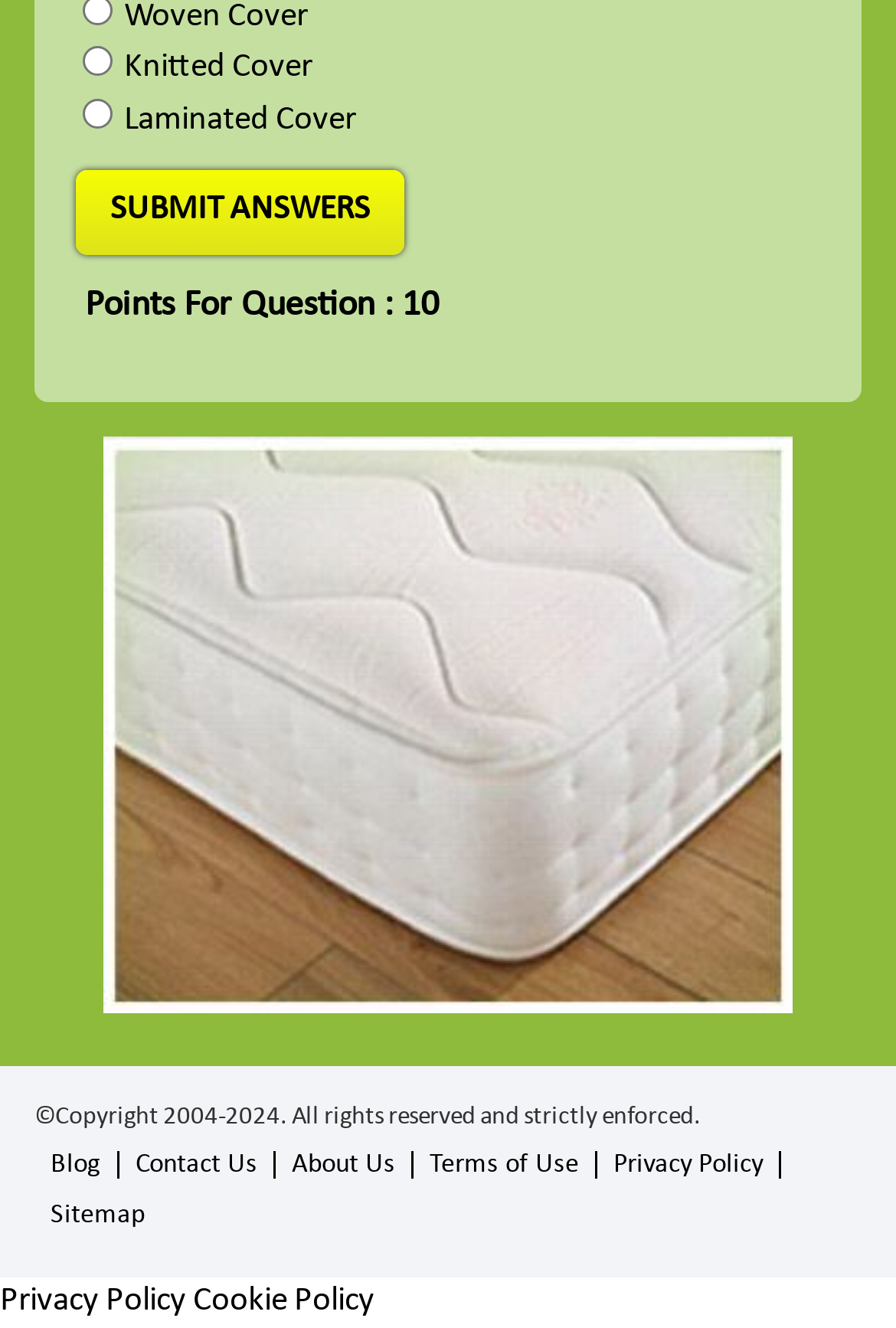Please give a concise answer to this question using a single word or phrase: 
What is the copyright year range of the webpage?

2004-2024